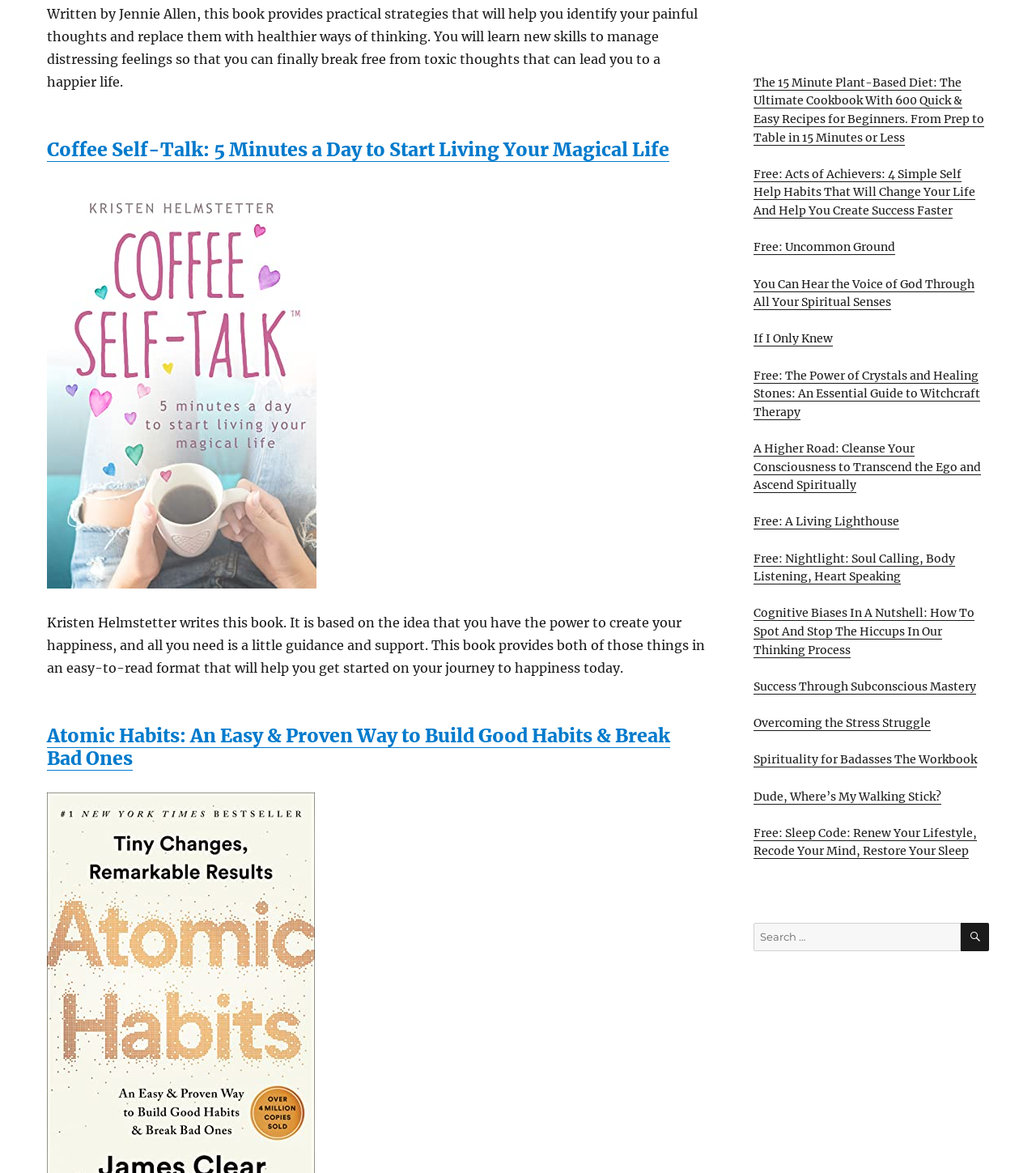Can you find the bounding box coordinates for the element that needs to be clicked to execute this instruction: "Explore 'Free: Acts of Achievers: 4 Simple Self Help Habits That Will Change Your Life And Help You Create Success Faster'"? The coordinates should be given as four float numbers between 0 and 1, i.e., [left, top, right, bottom].

[0.727, 0.142, 0.941, 0.186]